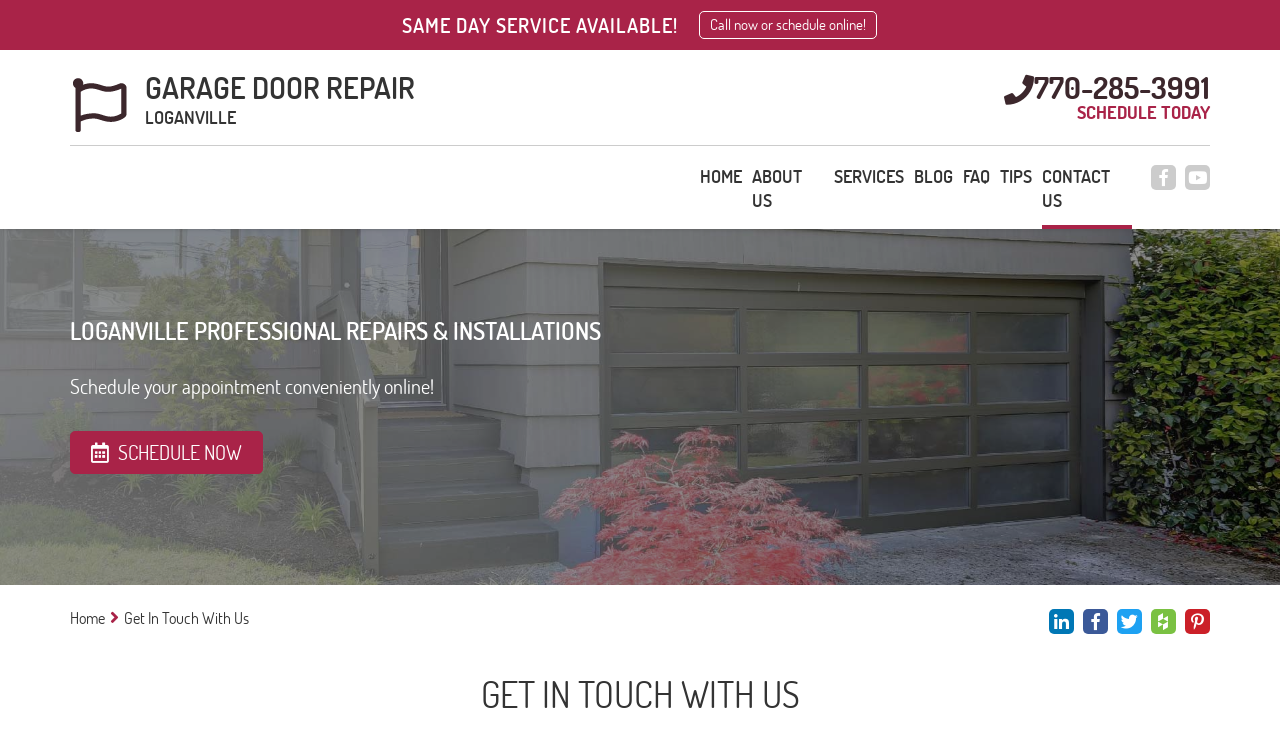Give a concise answer of one word or phrase to the question: 
What is the main topic of the webpage?

Garage door repair services